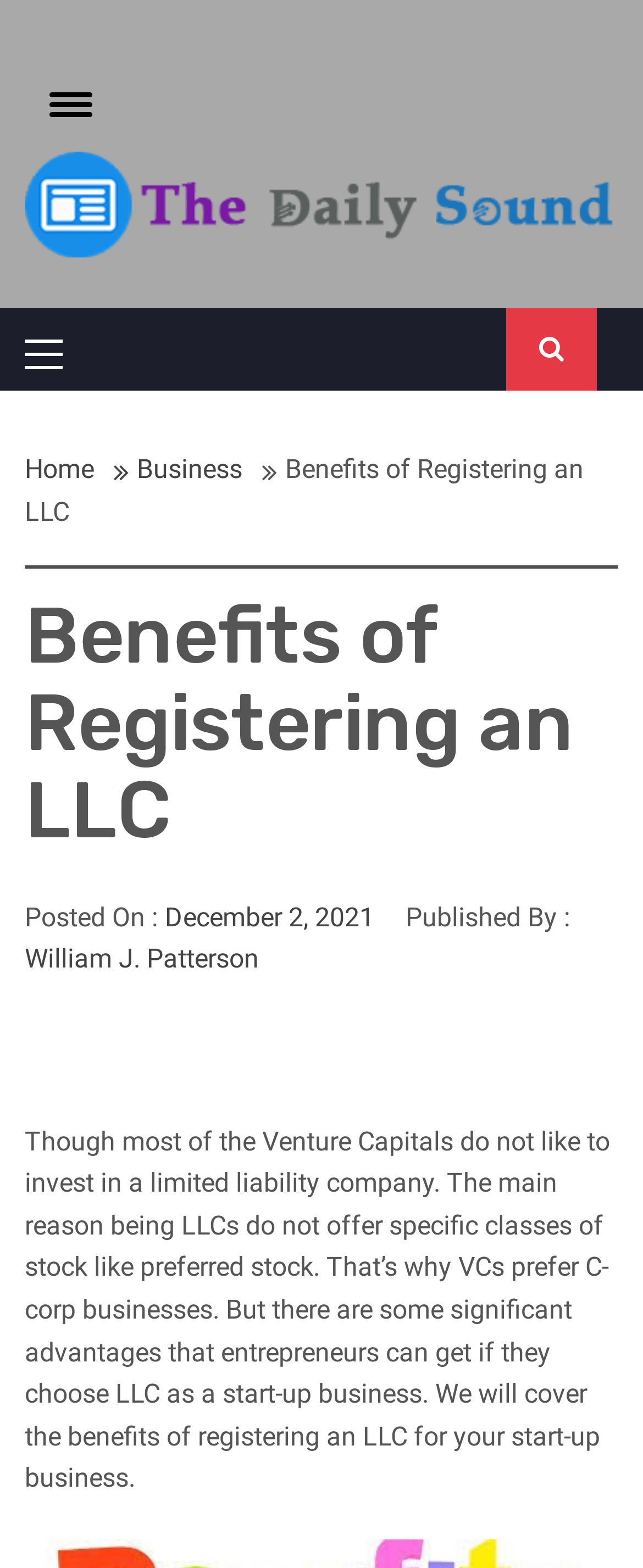What is the name of the website? Examine the screenshot and reply using just one word or a brief phrase.

The Daily Sound